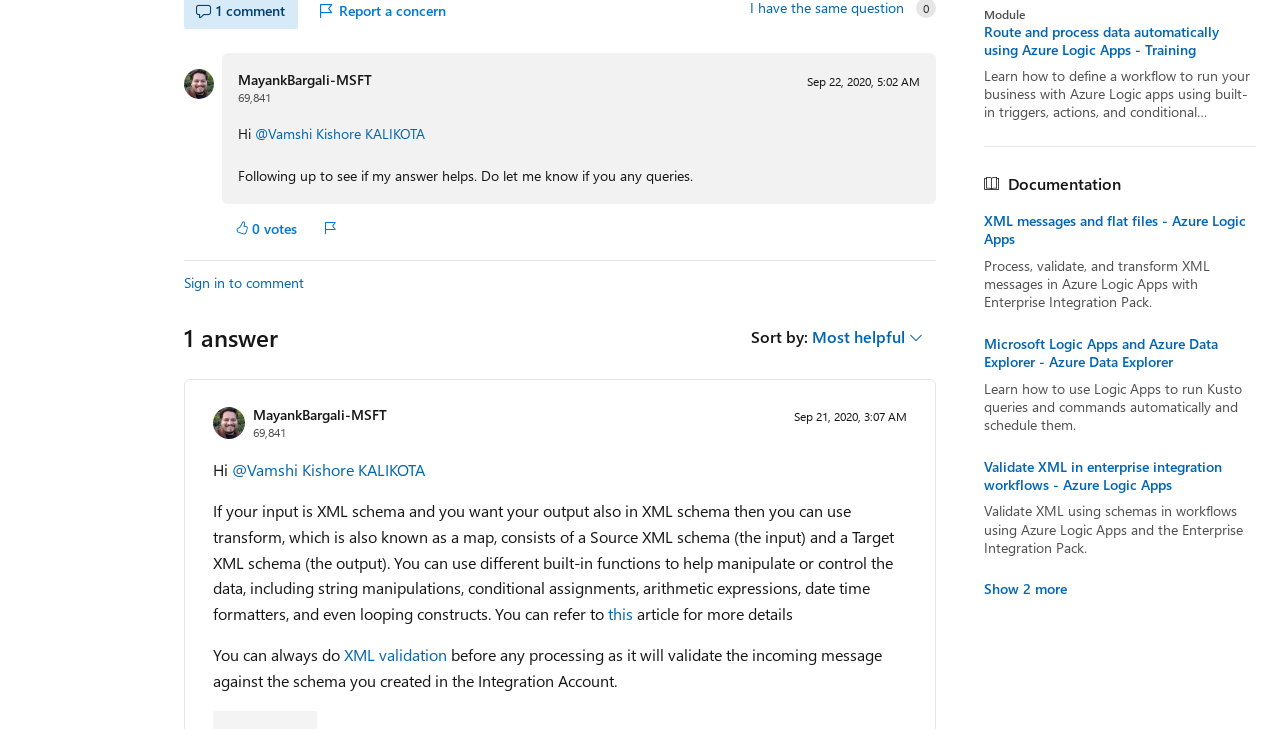Find the bounding box coordinates of the UI element according to this description: "MayankBargali-MSFT".

[0.198, 0.556, 0.302, 0.582]